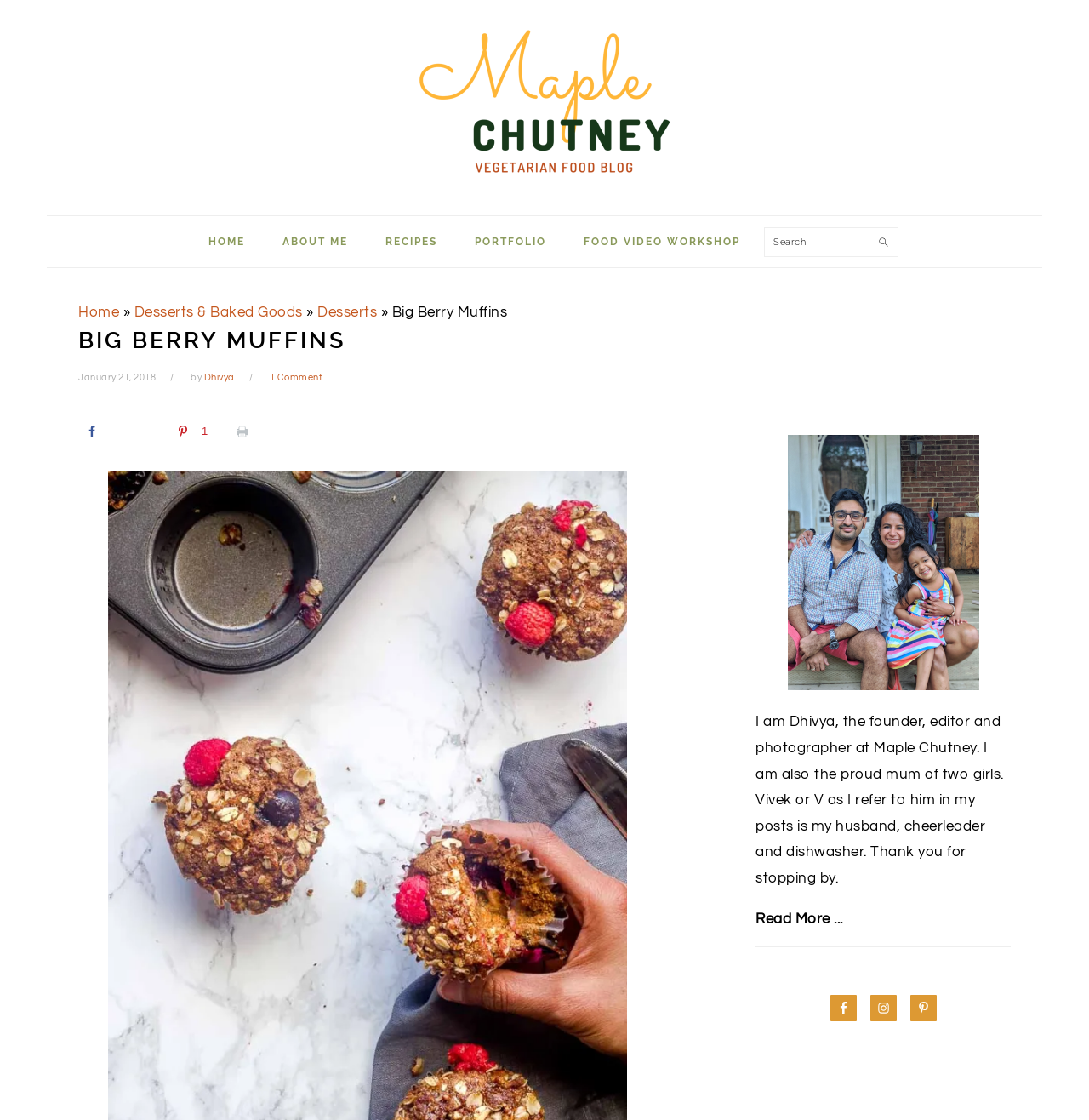What is the name of the recipe on this webpage?
Look at the image and answer the question with a single word or phrase.

Big Berry Muffins